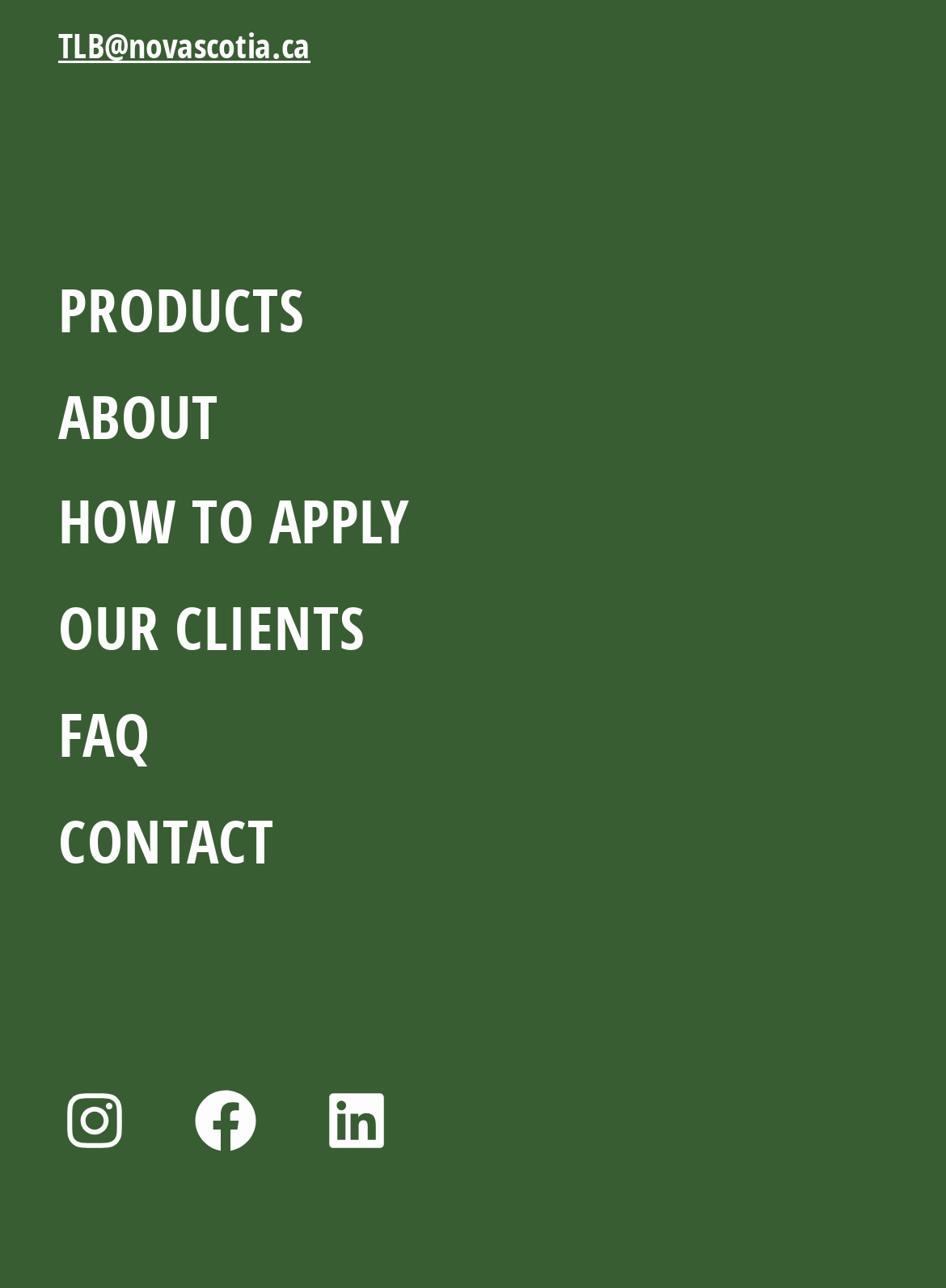Identify the bounding box coordinates of the element to click to follow this instruction: 'learn about the company'. Ensure the coordinates are four float values between 0 and 1, provided as [left, top, right, bottom].

[0.062, 0.289, 0.231, 0.359]